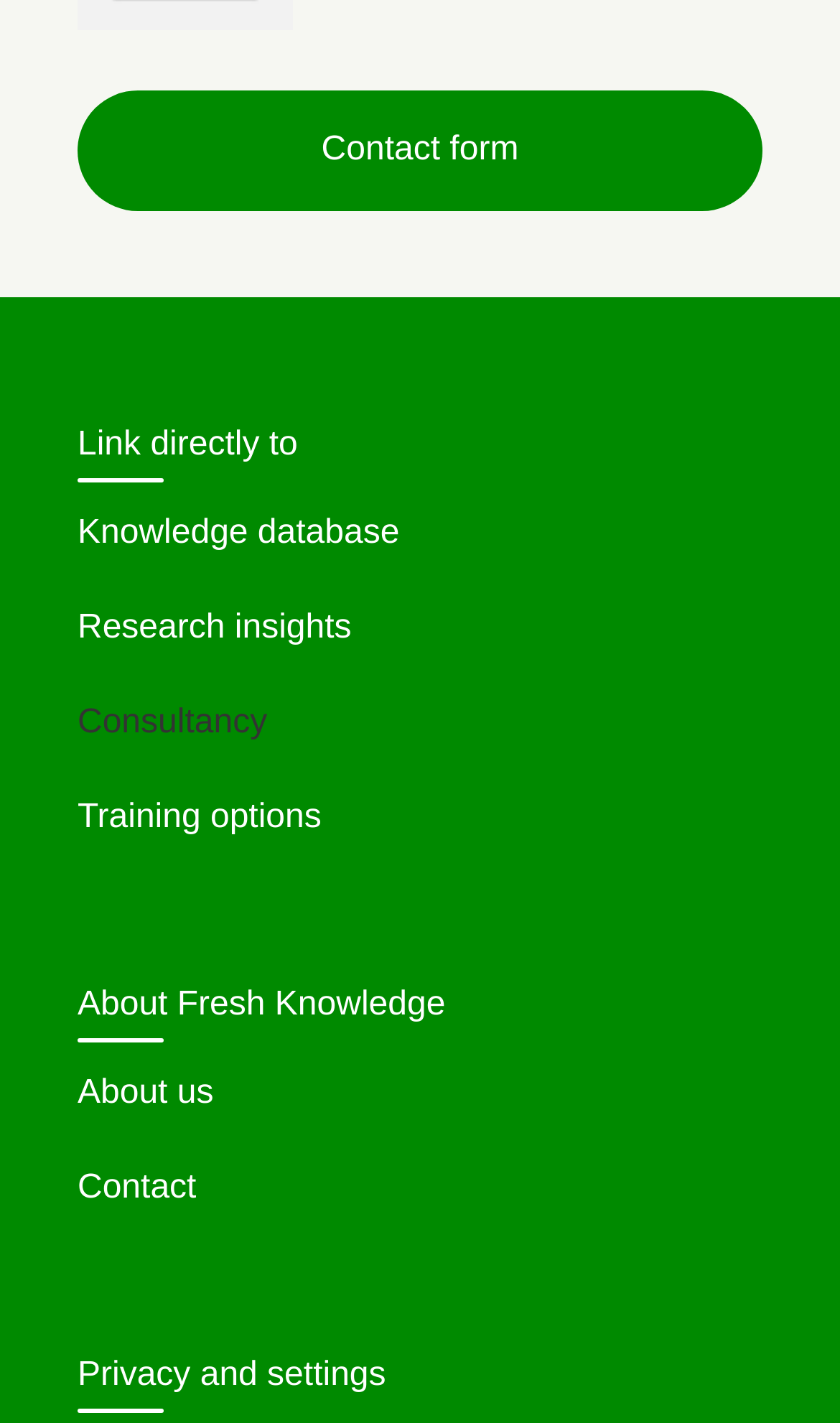Identify the bounding box of the UI element described as follows: "Contact form". Provide the coordinates as four float numbers in the range of 0 to 1 [left, top, right, bottom].

[0.092, 0.062, 0.908, 0.147]